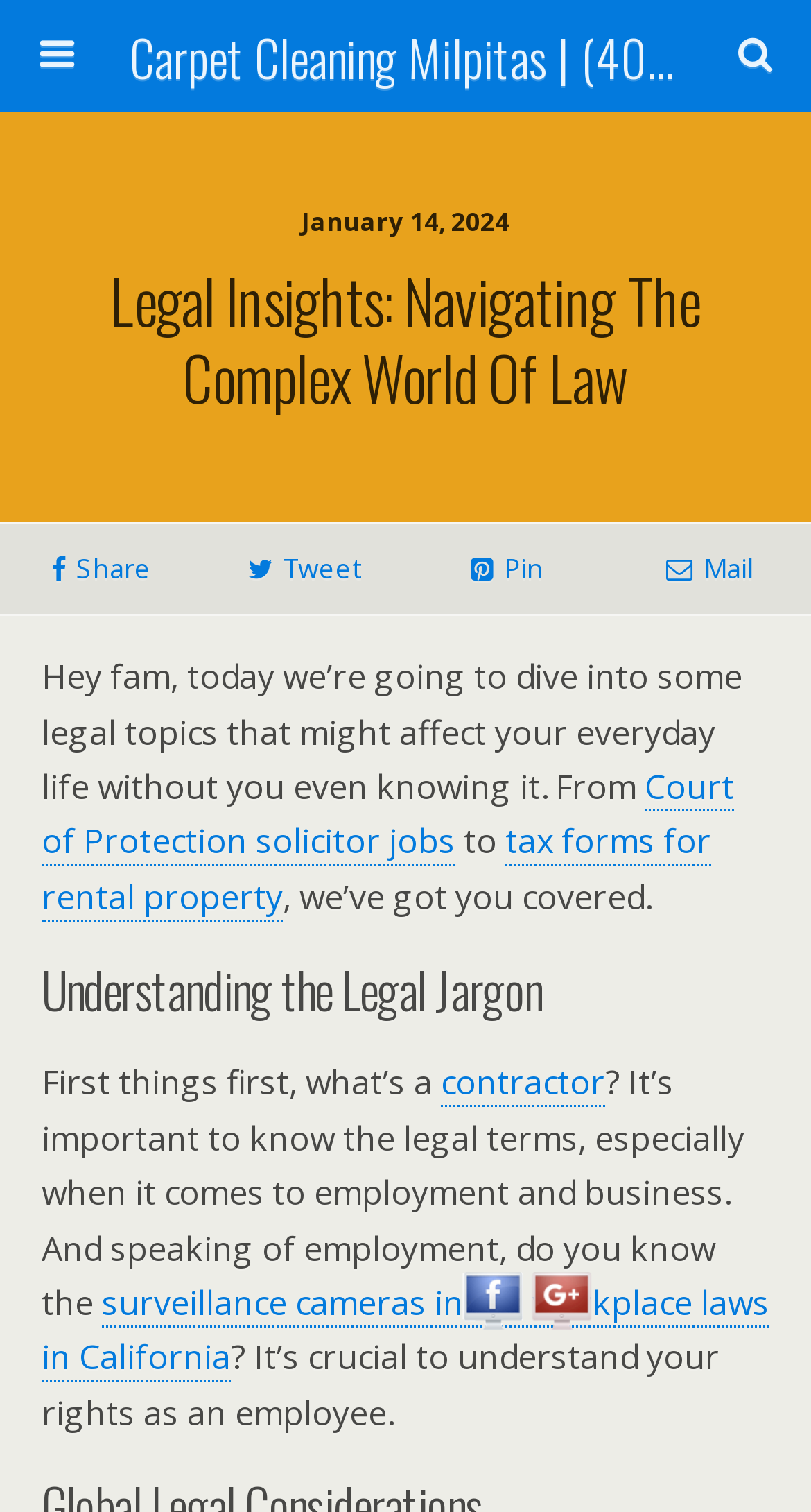Offer a meticulous description of the webpage's structure and content.

This webpage appears to be a blog or article page focused on legal insights and topics. At the top, there is a header section with a link to "Carpet Cleaning Milpitas" and a search bar with a "Search" button. Below the header, there is a date "January 14, 2024" and a main heading "Legal Insights: Navigating The Complex World Of Law".

On the left side of the page, there are social media links, including "Share", "Tweet", "Pin", and "Mail" icons. Below these icons, there is a brief introduction to the article, which discusses legal topics that affect everyday life. The introduction is followed by links to related topics, such as "Court of Protection solicitor jobs" and "tax forms for rental property".

The main content of the article is divided into sections, with headings such as "Understanding the Legal Jargon". The article discusses legal terms, employment, and business, with links to specific topics like "contractor" and "surveillance cameras in the workplace laws in California". The text also emphasizes the importance of understanding one's rights as an employee.

At the bottom of the page, there are links to the website's social media profiles, including Facebook and Google Plus, accompanied by their respective icons.